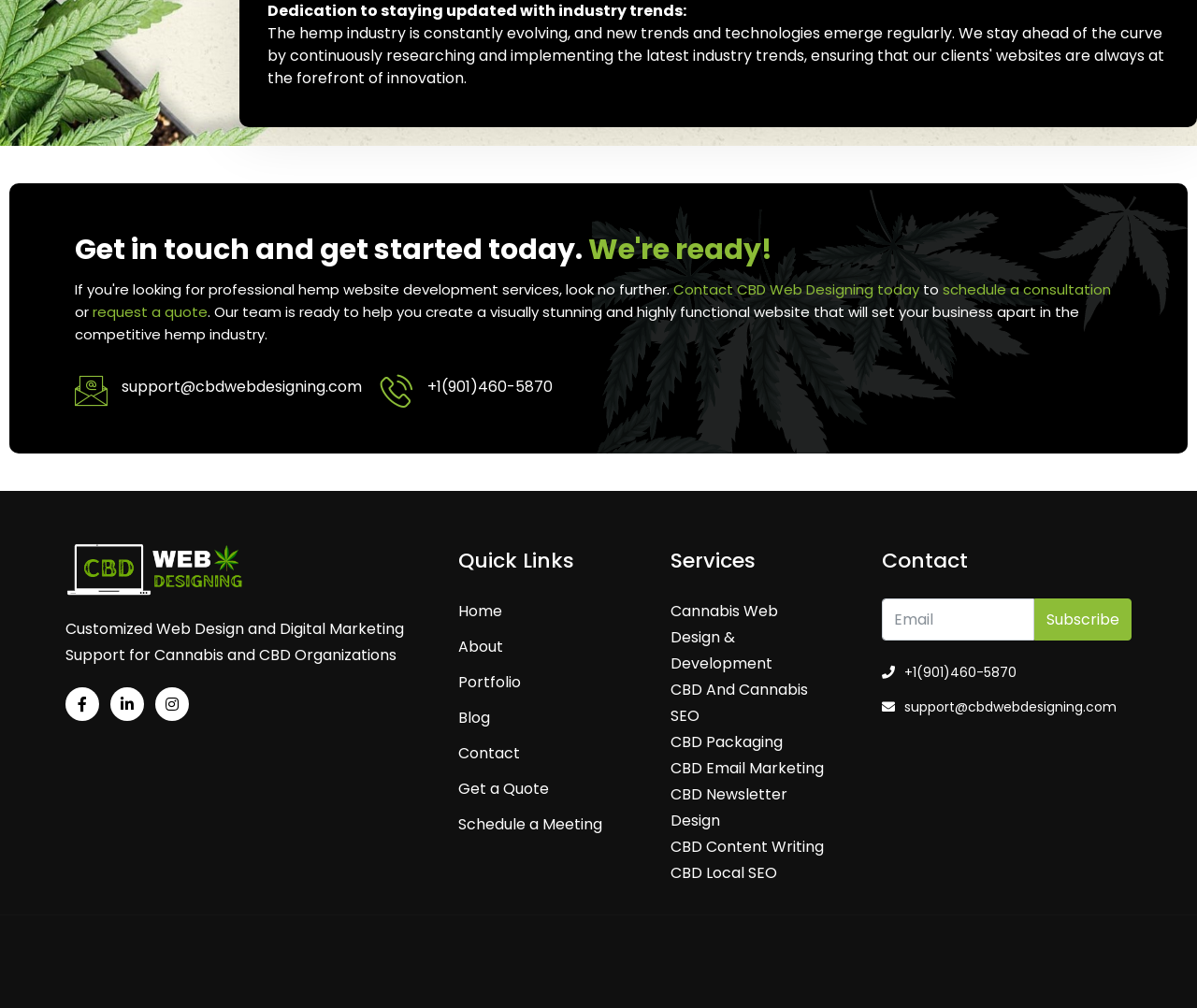Identify the bounding box coordinates of the HTML element based on this description: "name="email" placeholder="Email"".

[0.737, 0.594, 0.864, 0.636]